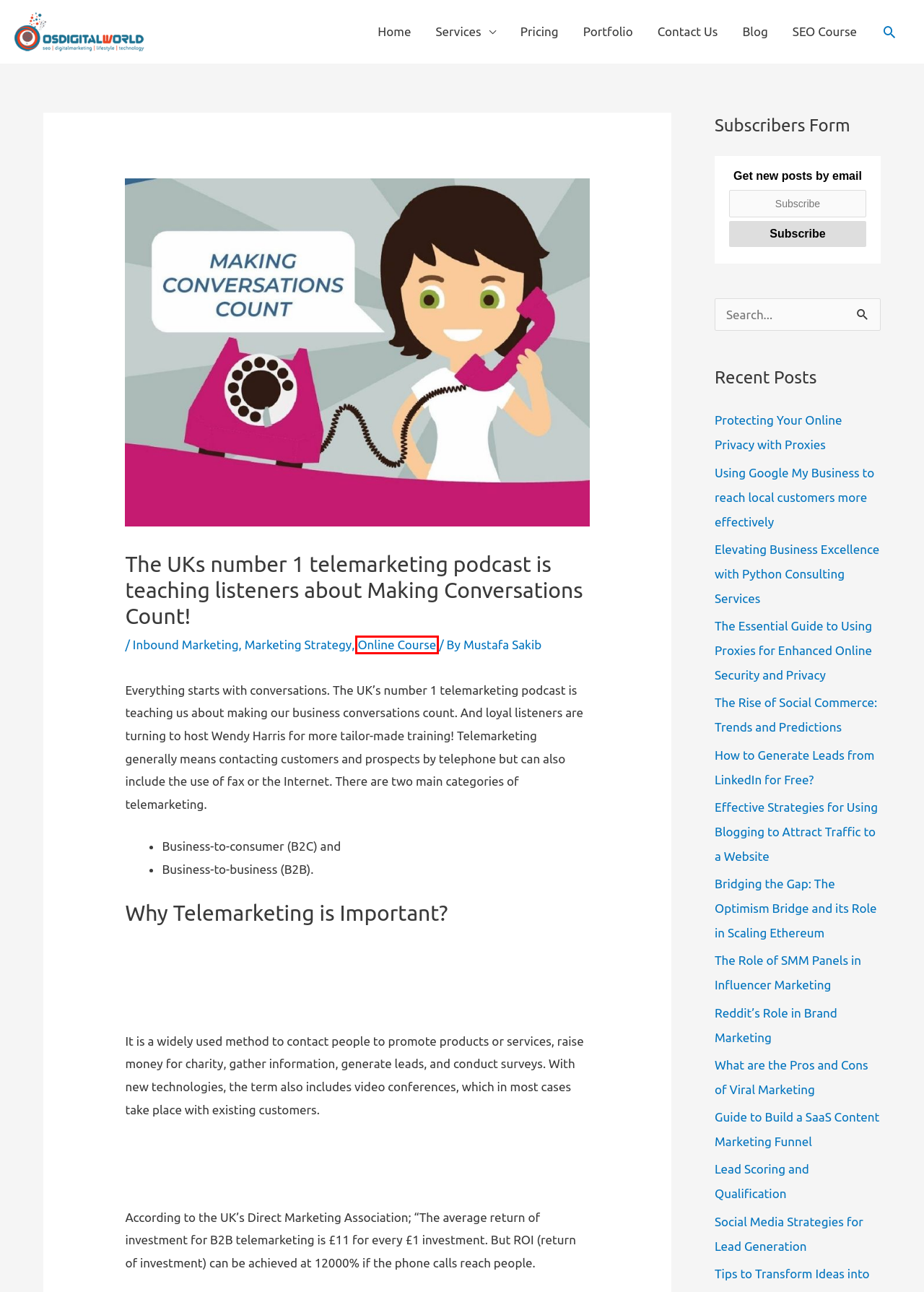Examine the screenshot of a webpage with a red rectangle bounding box. Select the most accurate webpage description that matches the new webpage after clicking the element within the bounding box. Here are the candidates:
A. Using Google My Business | OS Digital World
B. Lead Scoring and Qualification | OS Digital World
C. Online Course Archives - OS Digital World
D. Reddit's Role in Brand Marketing | OS Digital World
E. Essential Guide to Using Proxies | OS Digital World
F. Inbound Marketing Archives - OS Digital World
G. Python Consulting Services | OS Digital World
H. Effective Strategies for Using Blogging to Attract Traffic

C